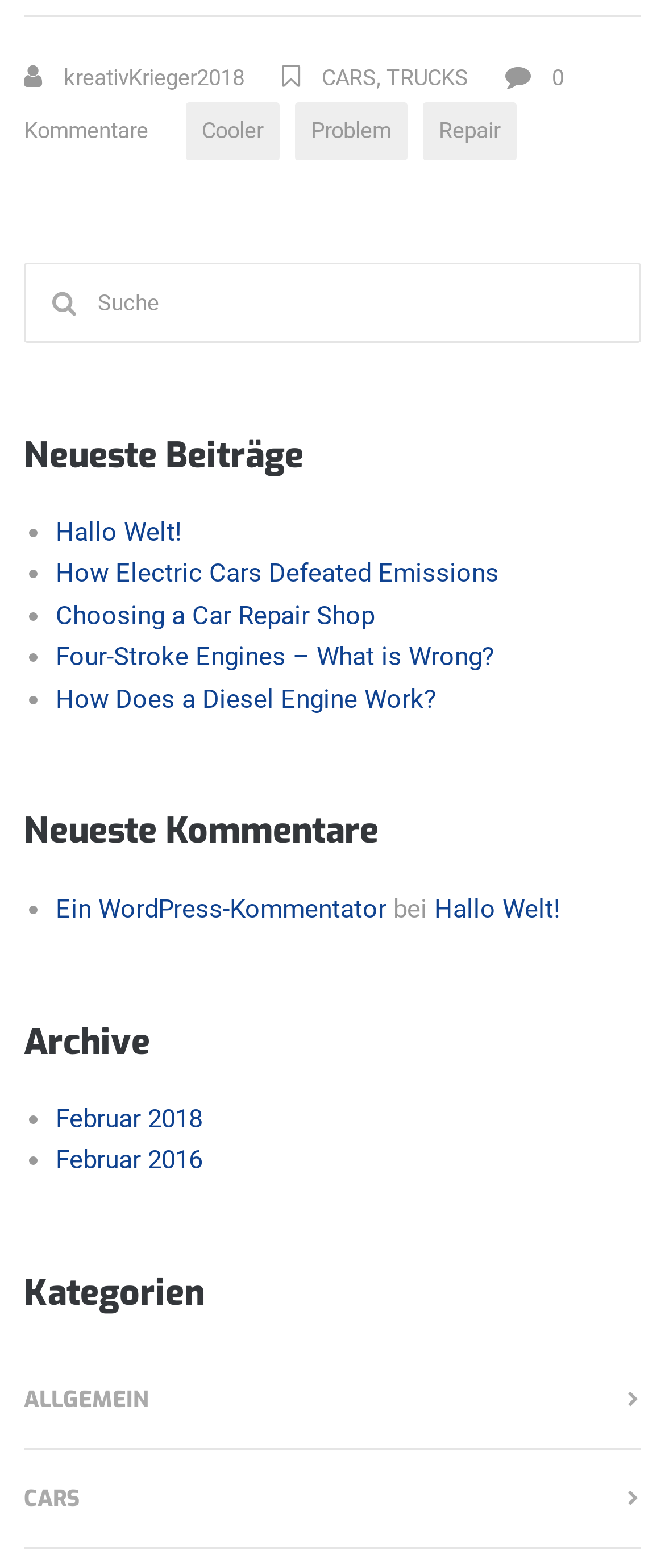Provide a one-word or one-phrase answer to the question:
How many comments are there on the latest blog post?

0